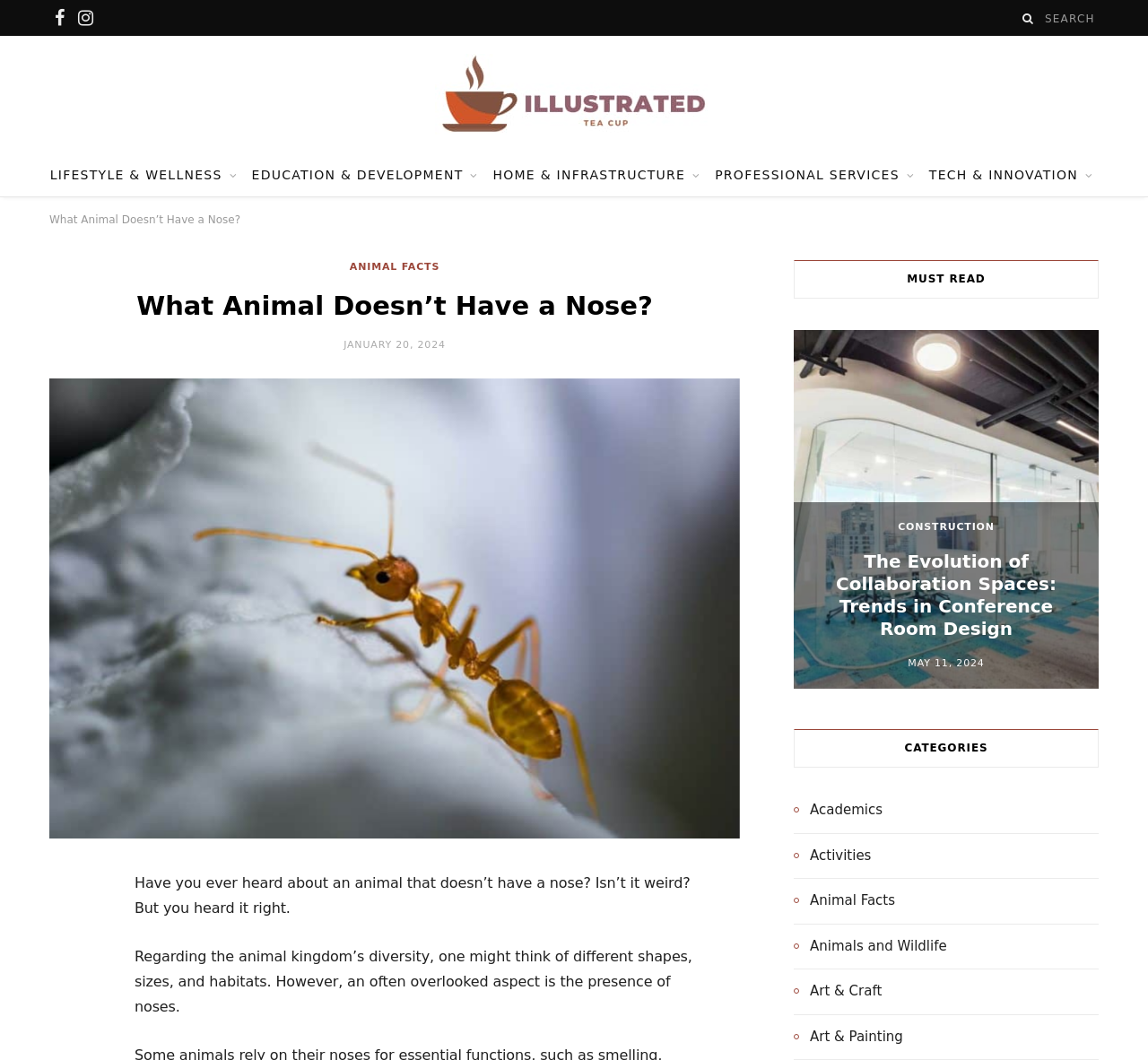Please identify the bounding box coordinates of the element that needs to be clicked to execute the following command: "Visit Facebook page". Provide the bounding box using four float numbers between 0 and 1, formatted as [left, top, right, bottom].

[0.043, 0.0, 0.062, 0.034]